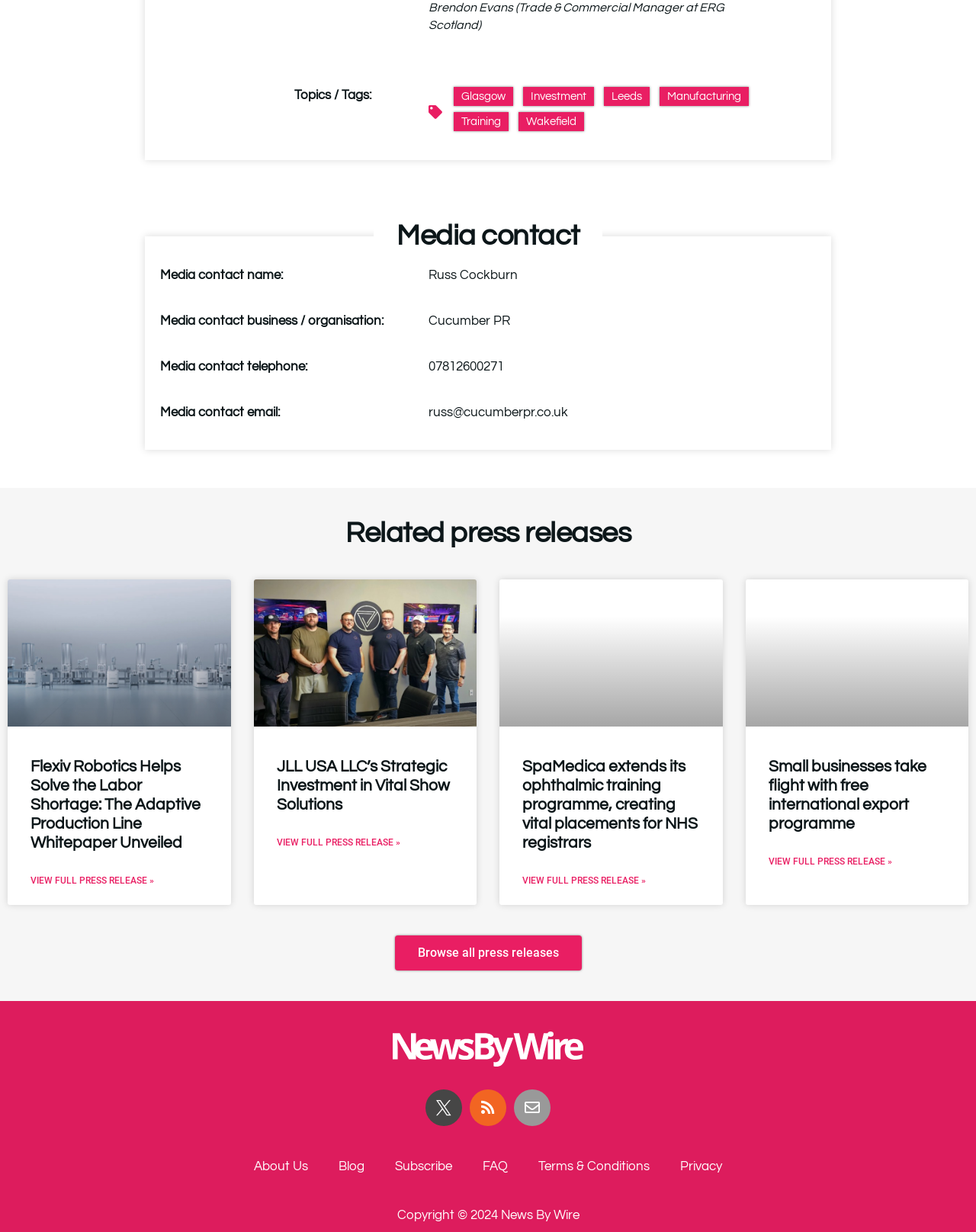Please respond in a single word or phrase: 
How many press releases are listed on the page?

4